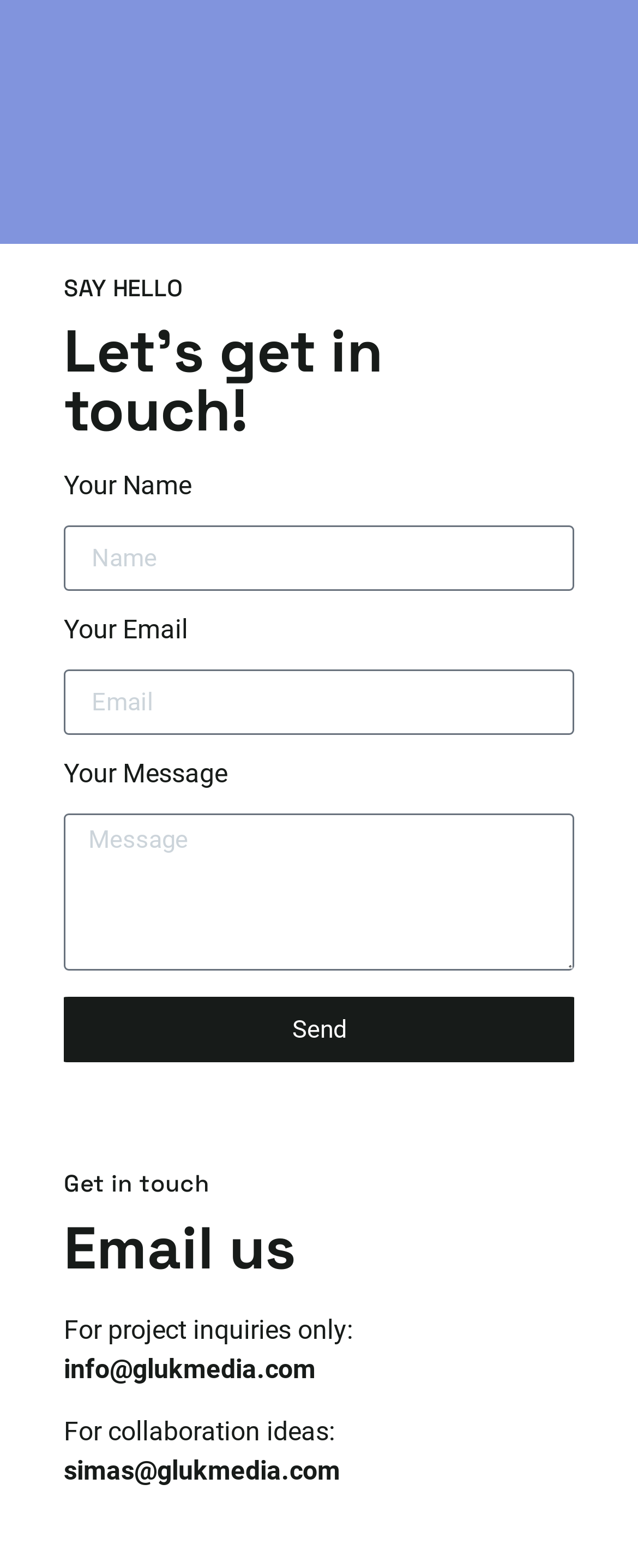What is the email address for collaboration ideas?
Kindly offer a comprehensive and detailed response to the question.

The email address is mentioned in the section 'Email us' as 'For collaboration ideas:', which suggests that it is the contact email for collaboration-related matters.